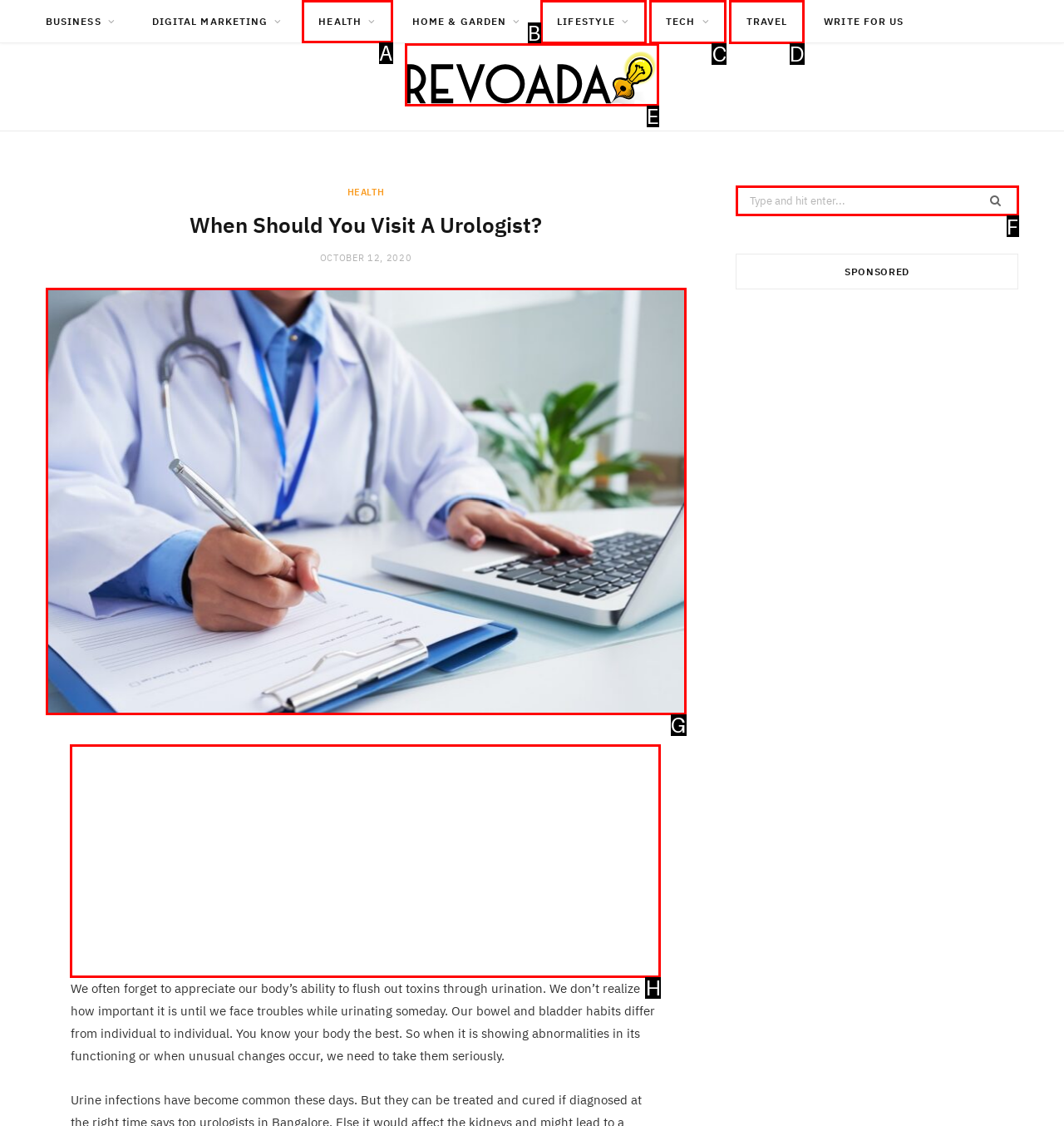Choose the letter of the option you need to click to Get help. Answer with the letter only.

None